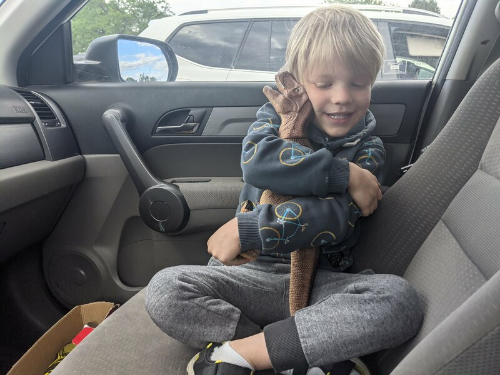Please reply to the following question using a single word or phrase: 
What is the boy wearing?

A dark hoodie and gray sweatpants